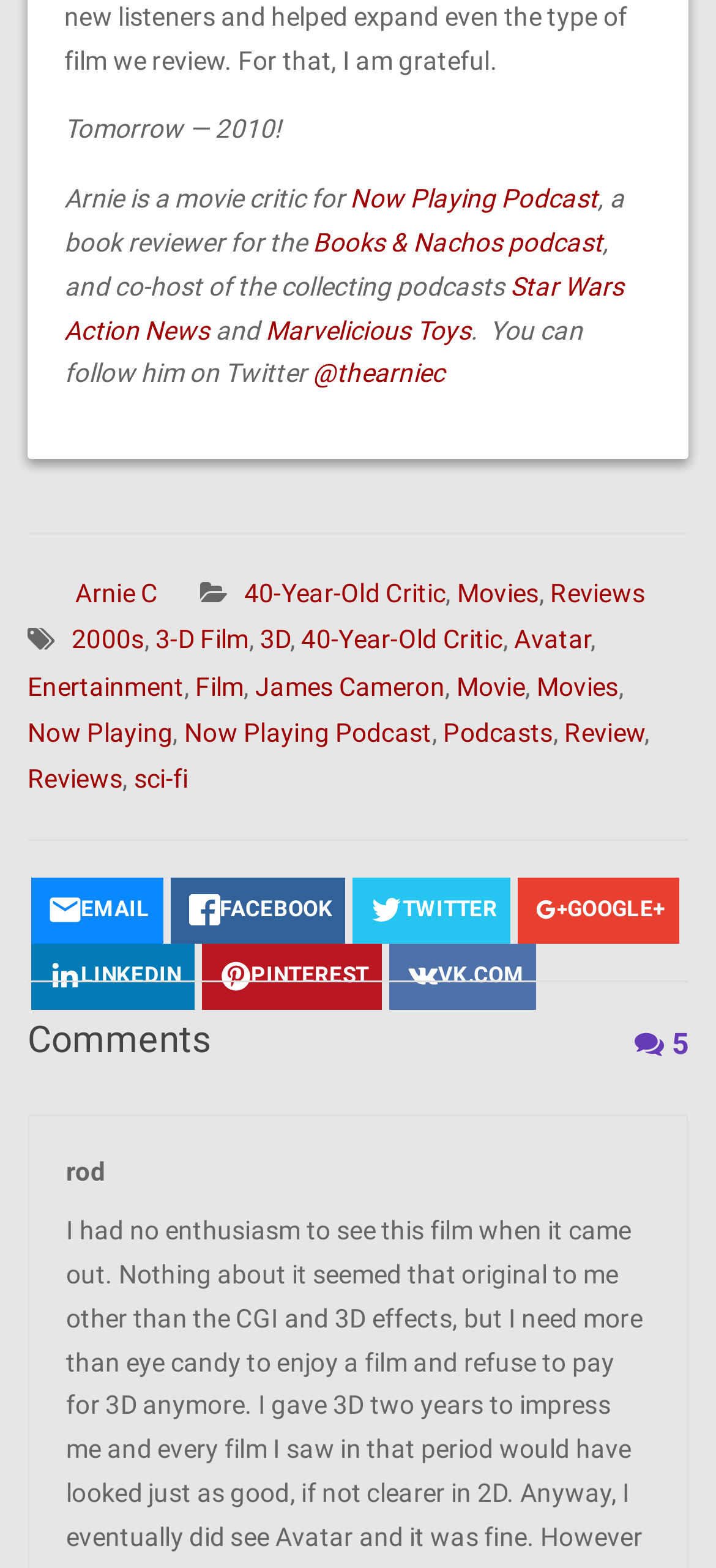Identify the bounding box coordinates of the specific part of the webpage to click to complete this instruction: "Email Arnie".

[0.044, 0.56, 0.227, 0.602]